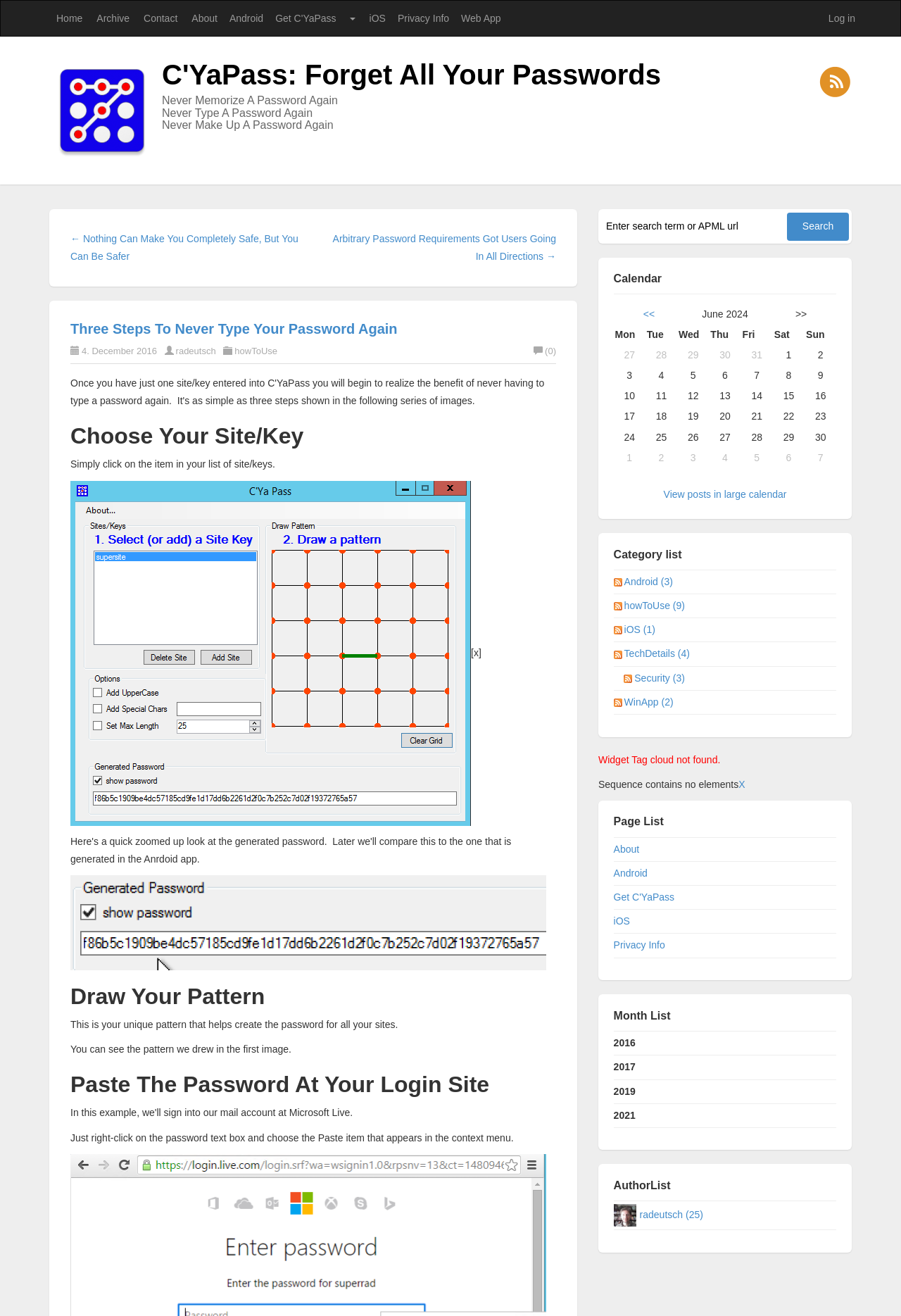Give a one-word or one-phrase response to the question: 
What is the purpose of drawing a pattern?

To create a password